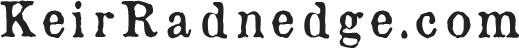Answer the question in a single word or phrase:
What type of events does KeirRadnedge.com cover?

Significant sports events